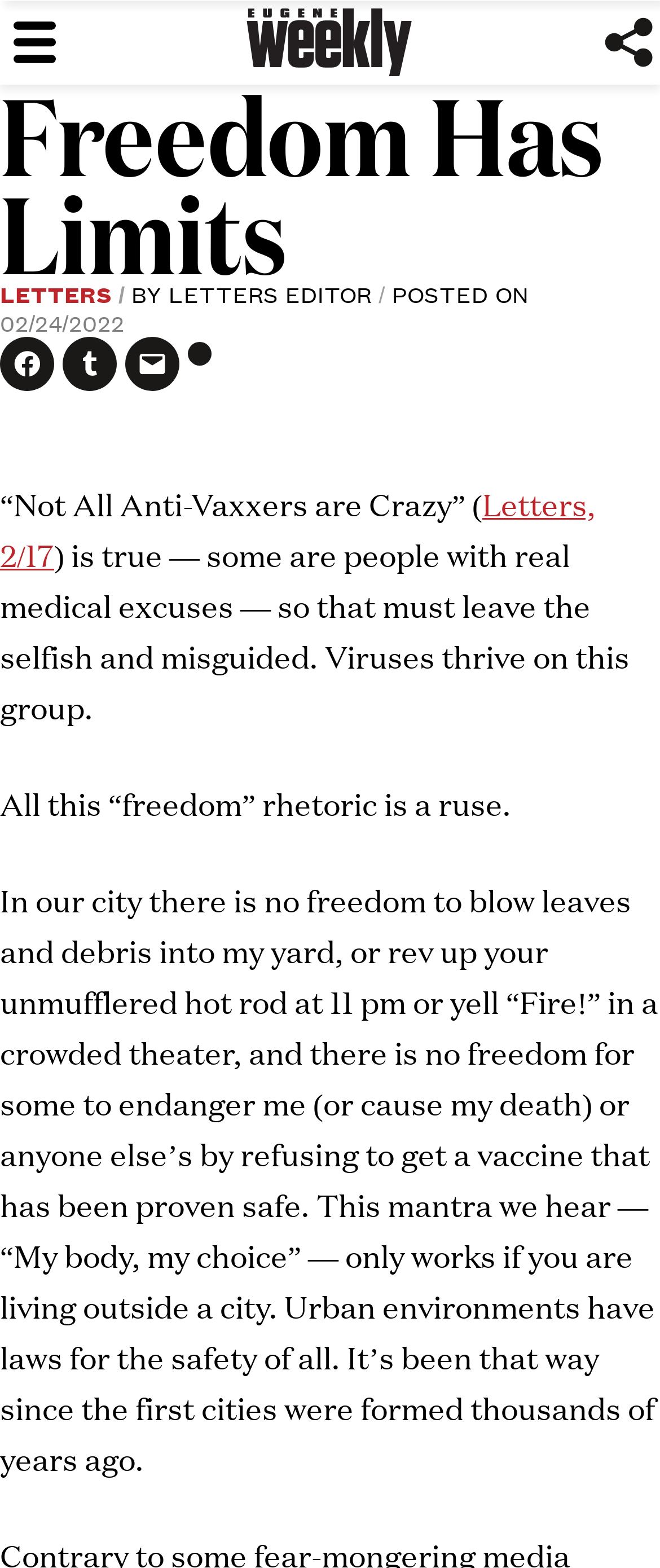Please provide a detailed answer to the question below based on the screenshot: 
What is the name of the publication?

The name of the publication can be found in the top-left corner of the webpage, where it says 'Eugene Weekly' in a heading element.